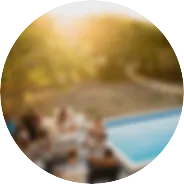Provide a thorough description of the contents of the image.

The image showcases a warm and inviting atmosphere, likely captured during a joyful wedding celebration or intimate gathering. Soft sunlight filters through, casting a golden glow over a lush outdoor setting, creating a serene and romantic ambiance. In the foreground, a group of people can be seen enjoying each other's company, likely sharing laughter and memorable moments. The scene is complemented by a beautifully designed swimming pool, suggesting a luxurious venue that enhances the overall experience. This image encapsulates the essence of love, connection, and the delight of celebrating special moments with family and friends.